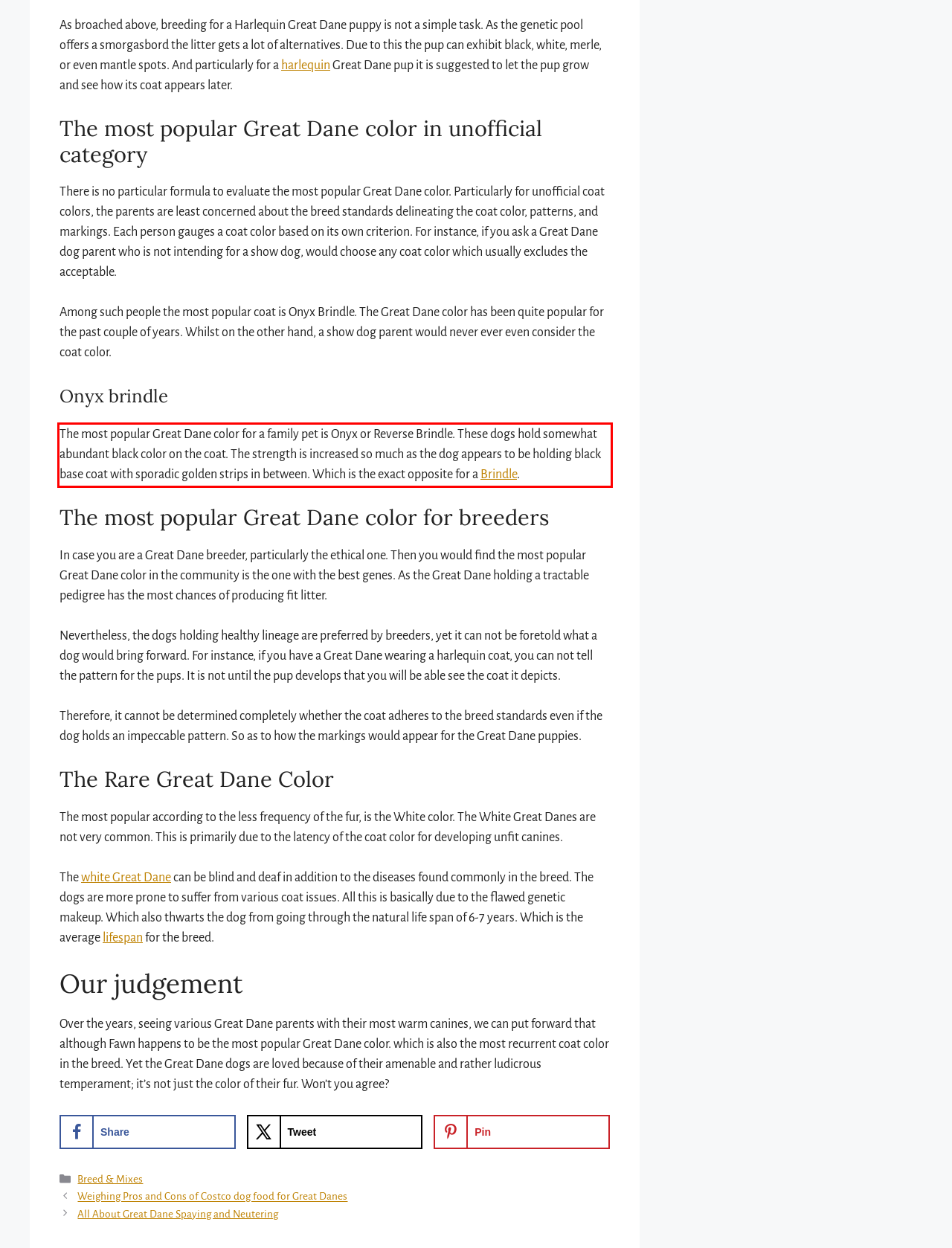Given a webpage screenshot with a red bounding box, perform OCR to read and deliver the text enclosed by the red bounding box.

The most popular Great Dane color for a family pet is Onyx or Reverse Brindle. These dogs hold somewhat abundant black color on the coat. The strength is increased so much as the dog appears to be holding black base coat with sporadic golden strips in between. Which is the exact opposite for a Brindle.